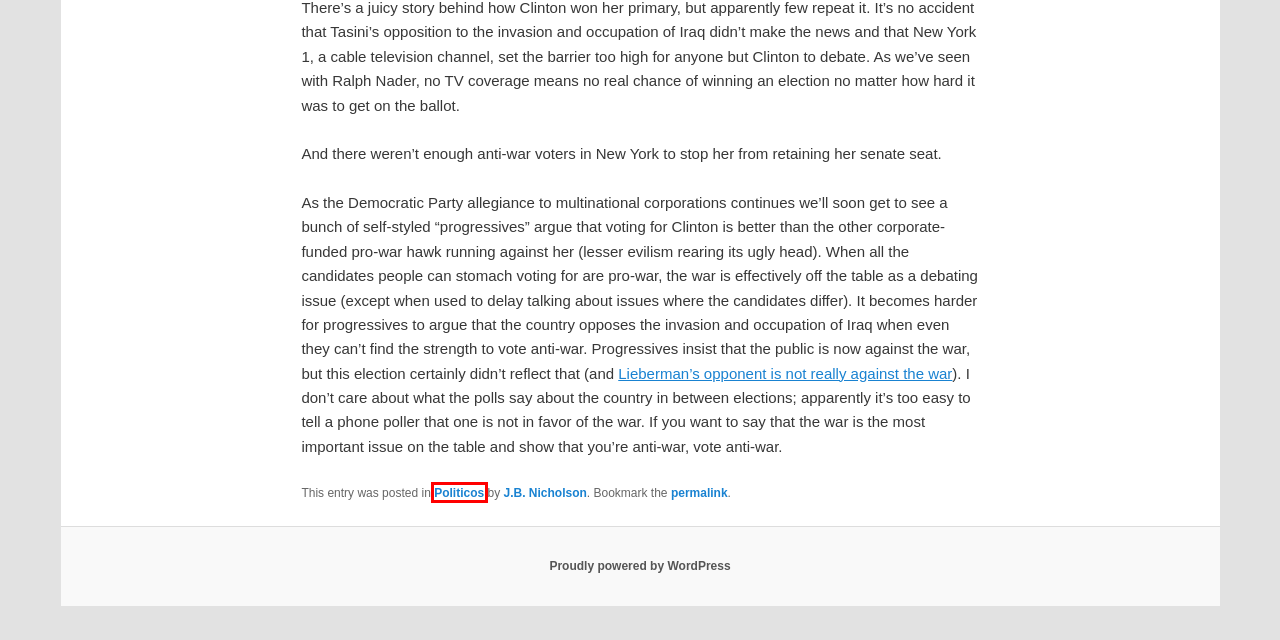Examine the screenshot of a webpage with a red bounding box around a specific UI element. Identify which webpage description best matches the new webpage that appears after clicking the element in the red bounding box. Here are the candidates:
A. Blog Tool, Publishing Platform, and CMS – WordPress.org
B. Politicos | Digital Citizen
C. How the Democrats get their war with Ned Lamont | Digital Citizen
D. About the blog… | Digital Citizen
E. J.B. Nicholson | Digital Citizen
F. Software freedom and cognitive dissonance. | Digital Citizen
G. Is Gore exchanging one friend for another? | Digital Citizen
H. Digital Citizen | Free software issues and related interests

B